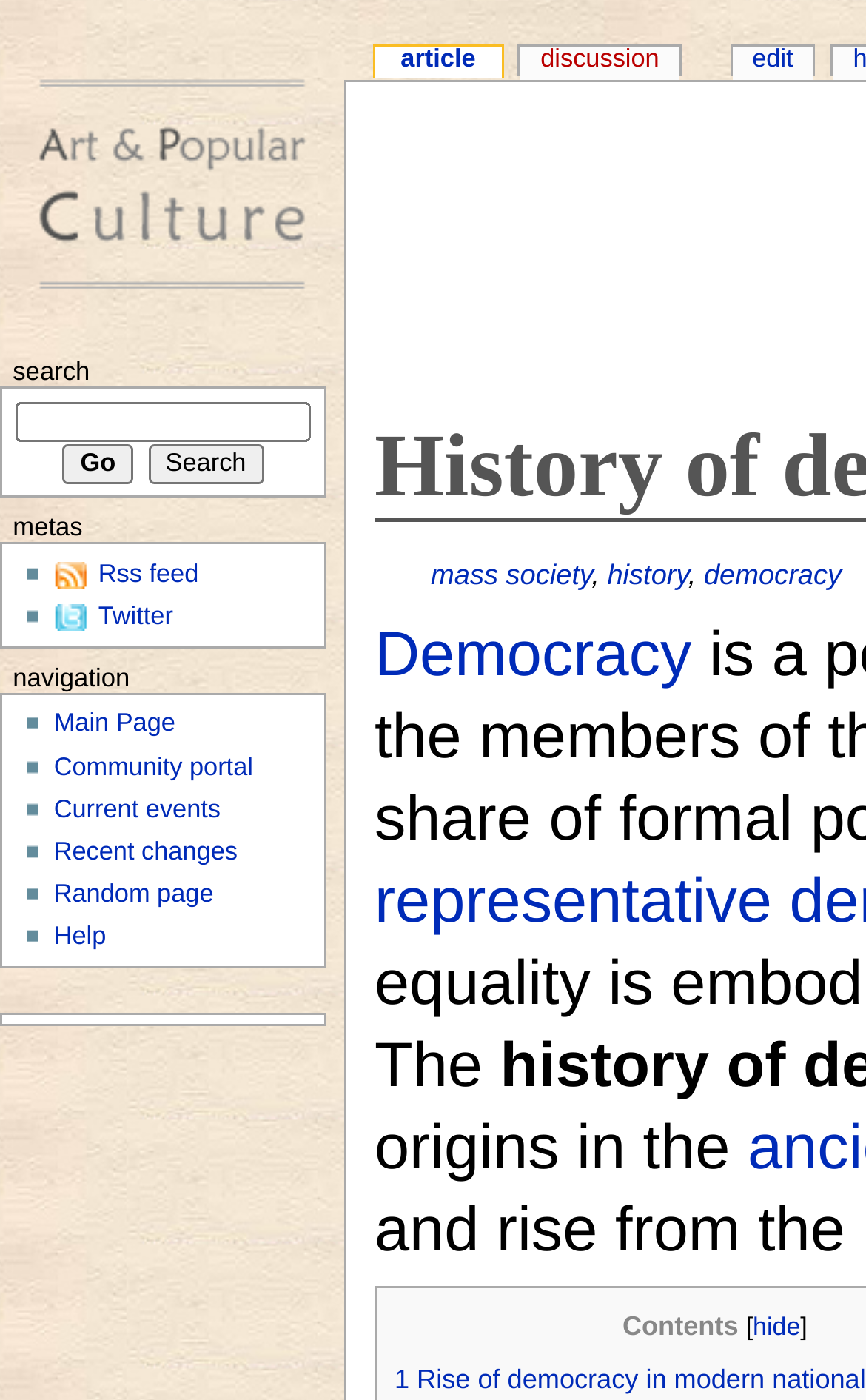Utilize the details in the image to thoroughly answer the following question: What is the purpose of the textbox?

The textbox is used for searching, as indicated by the label 'search' and the presence of a 'Go' and 'Search' button next to it. The textbox is located at the top of the page with a bounding box coordinate of [0.018, 0.287, 0.359, 0.316].